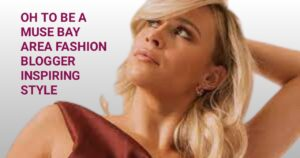Generate a complete and detailed caption for the image.

The image features a stylish individual with long hair, striking a thoughtful pose, exuding a sense of elegance and confidence. The background complements the overall aesthetic, creating a visually appealing contrast. Overlaying the image is a bold text that reads, "OH TO BE A MUSE BAY AREA FASHION BLOGGER INSPIRING STYLE," emphasizing the subject's connection to fashion and influence in the blogging scene. This image encapsulates the essence of contemporary fashion inspiration, resonating with audiences interested in lifestyle and style trends.